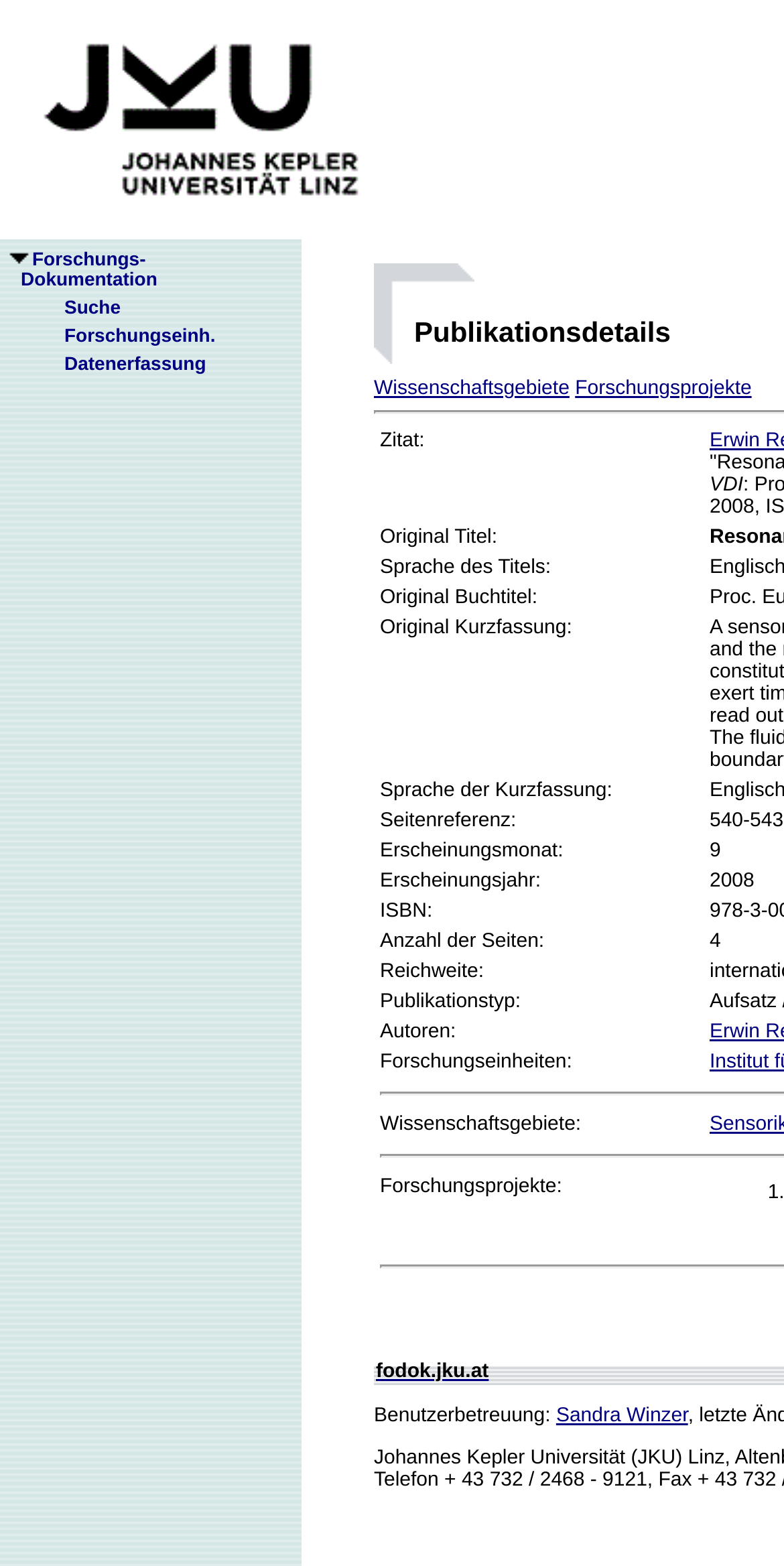Given the description "Uncategorized", provide the bounding box coordinates of the corresponding UI element.

None